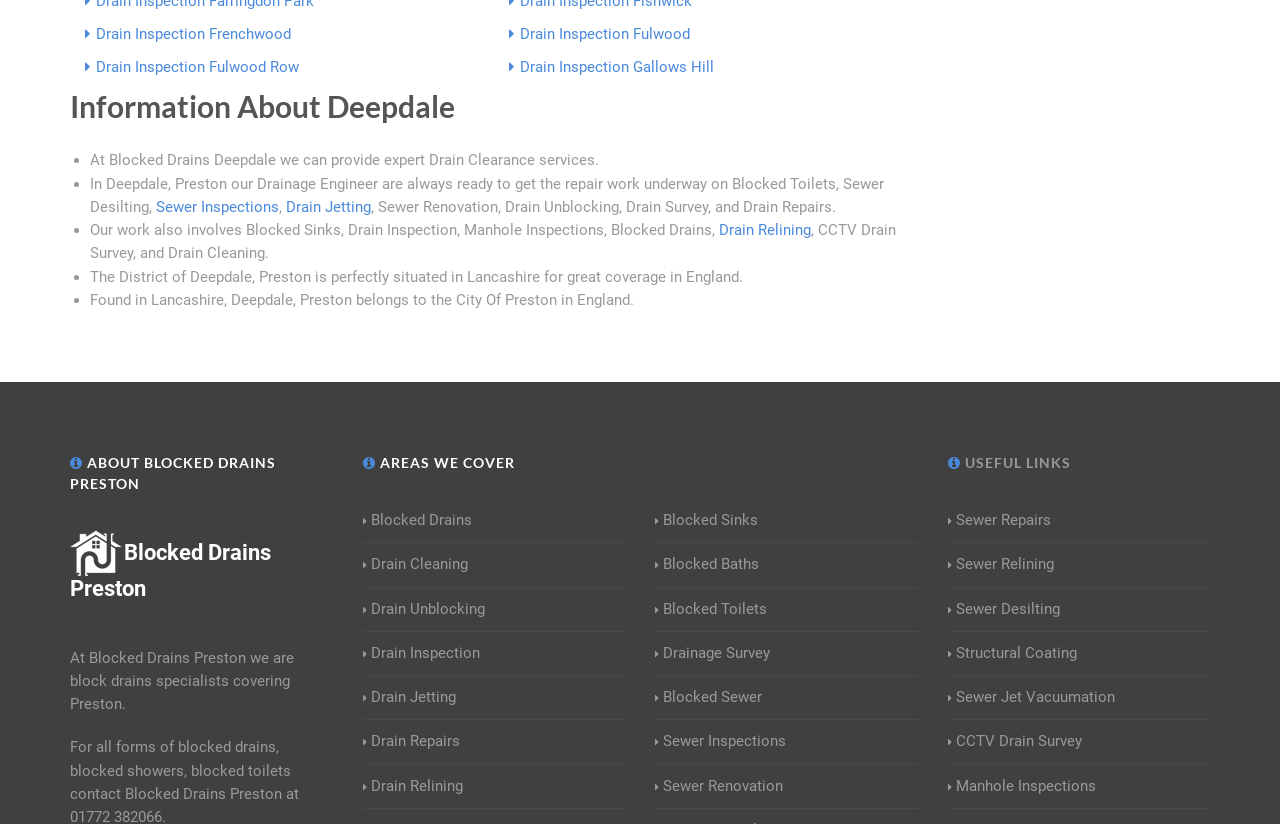Show the bounding box coordinates of the region that should be clicked to follow the instruction: "Click on Drain Inspection Frenchwood."

[0.075, 0.03, 0.227, 0.052]